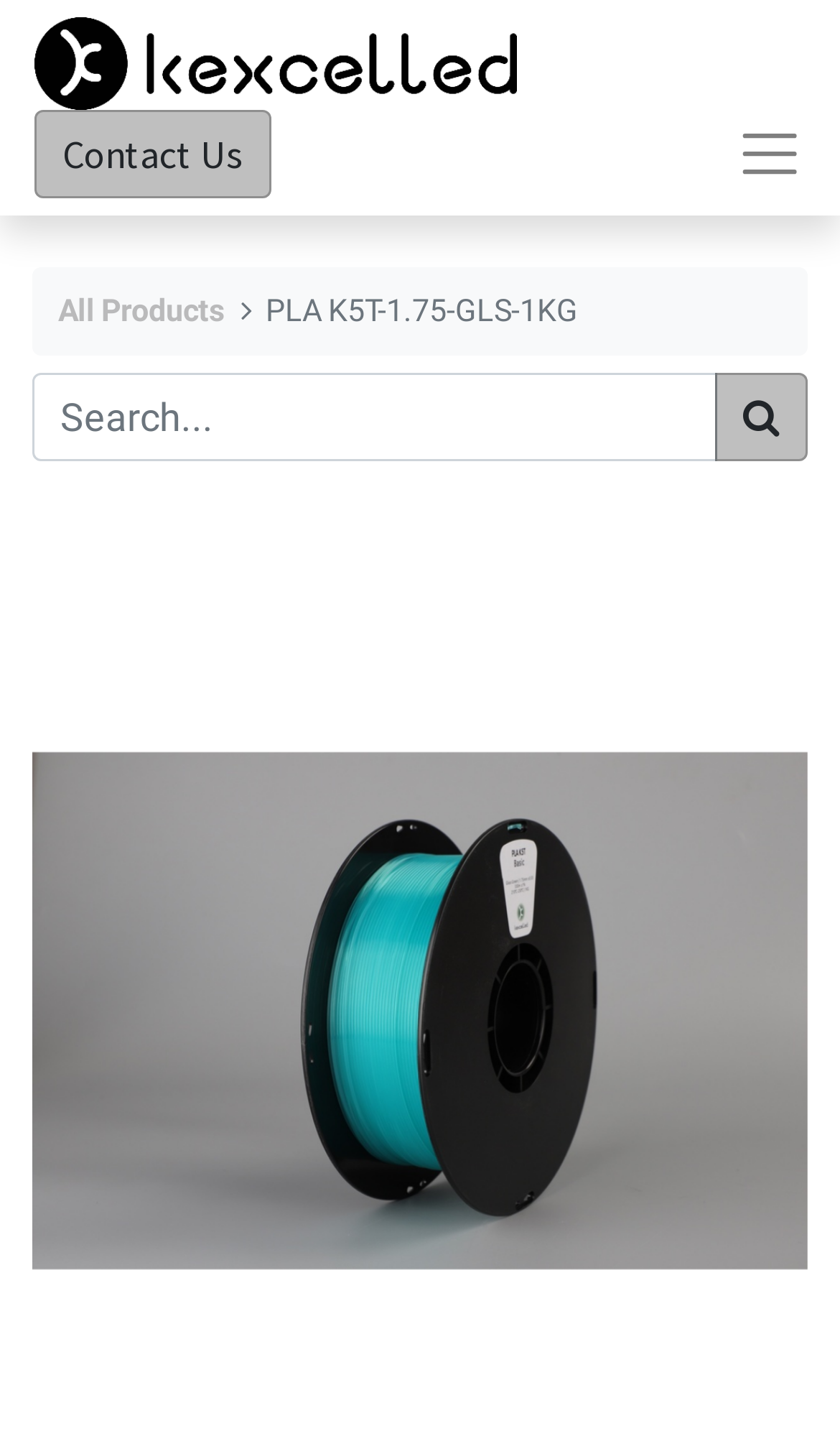Generate a thorough caption detailing the webpage content.

The webpage appears to be a product page for "PLA K5T-1.75-GLS-1KG" on "My Website". At the top left corner, there is a logo of "My Website" which is also a link. Next to the logo, there is a link to "Contact Us". 

On the top right corner, there is a button with no text. Below the button, there is a link to "All Products". 

The product name "PLA K5T-1.75-GLS-1KG" is displayed prominently in the middle of the top section. 

A search bar is located below the product name, with a search box that has a placeholder text "Search..." and a "Search" button to the right of the search box.